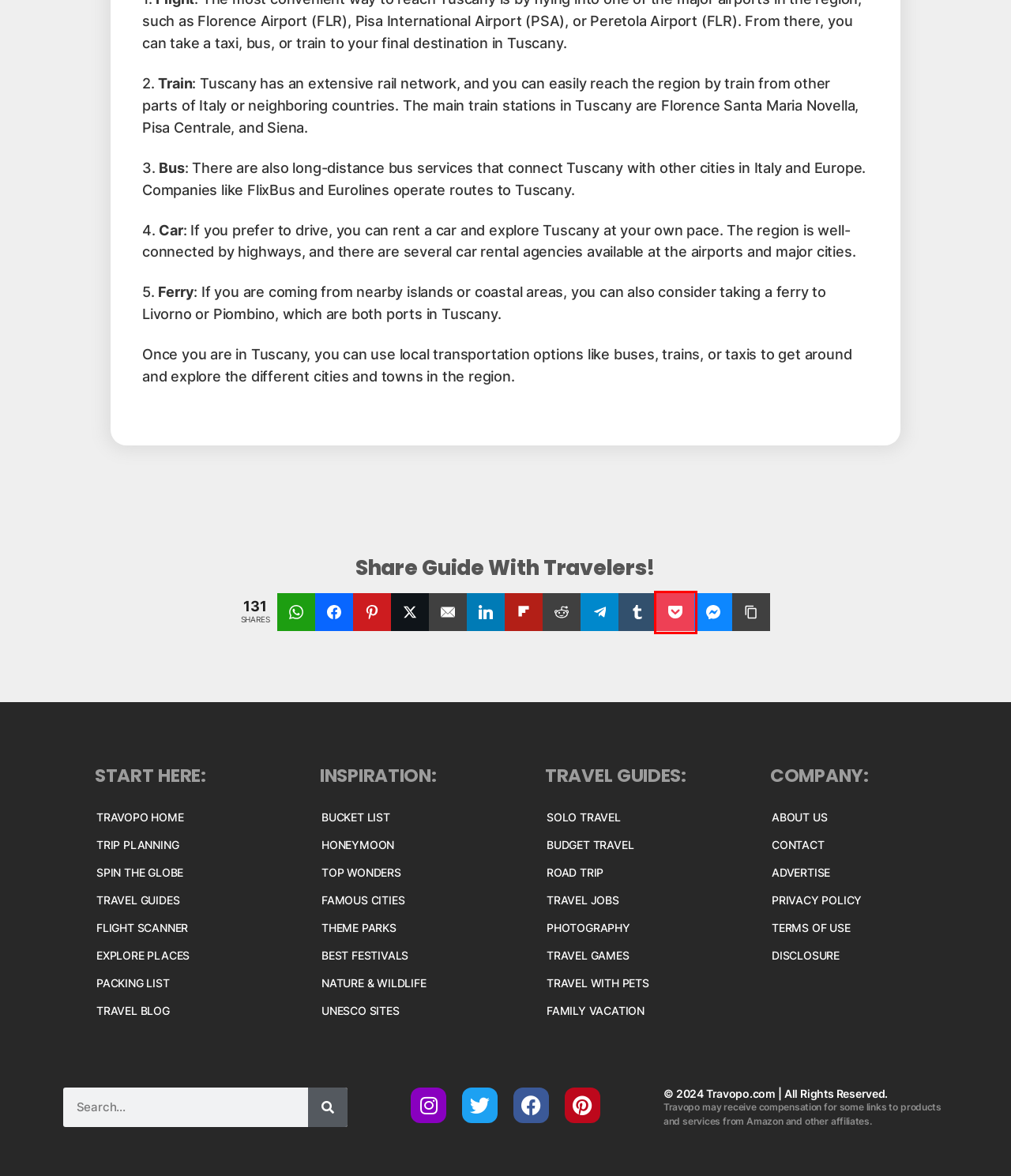Given a screenshot of a webpage with a red bounding box, please pick the webpage description that best fits the new webpage after clicking the element inside the bounding box. Here are the candidates:
A. How to Travel on a Budget - Best Tips for Traveling Cheap
B. Mobile Photography [2022] - Ultimate Guide To Take Better Photos with Smartphone
C. Pet Travel [2022] - Ultimate Guide to Travel with Dog or Cat
D. [Best Travel Jobs 2022] - 50 Ways to Make Money Traveling
E. [Travel Games] - 100+ Insanely Fun Games to Play on Your Next Trip
F. Family Vacation [2022] Ultimate Guide to Traveling with Kids
G. How to Plan a Perfect Road Trip for Beginners - Travopo
H. Pocket: Log In

H